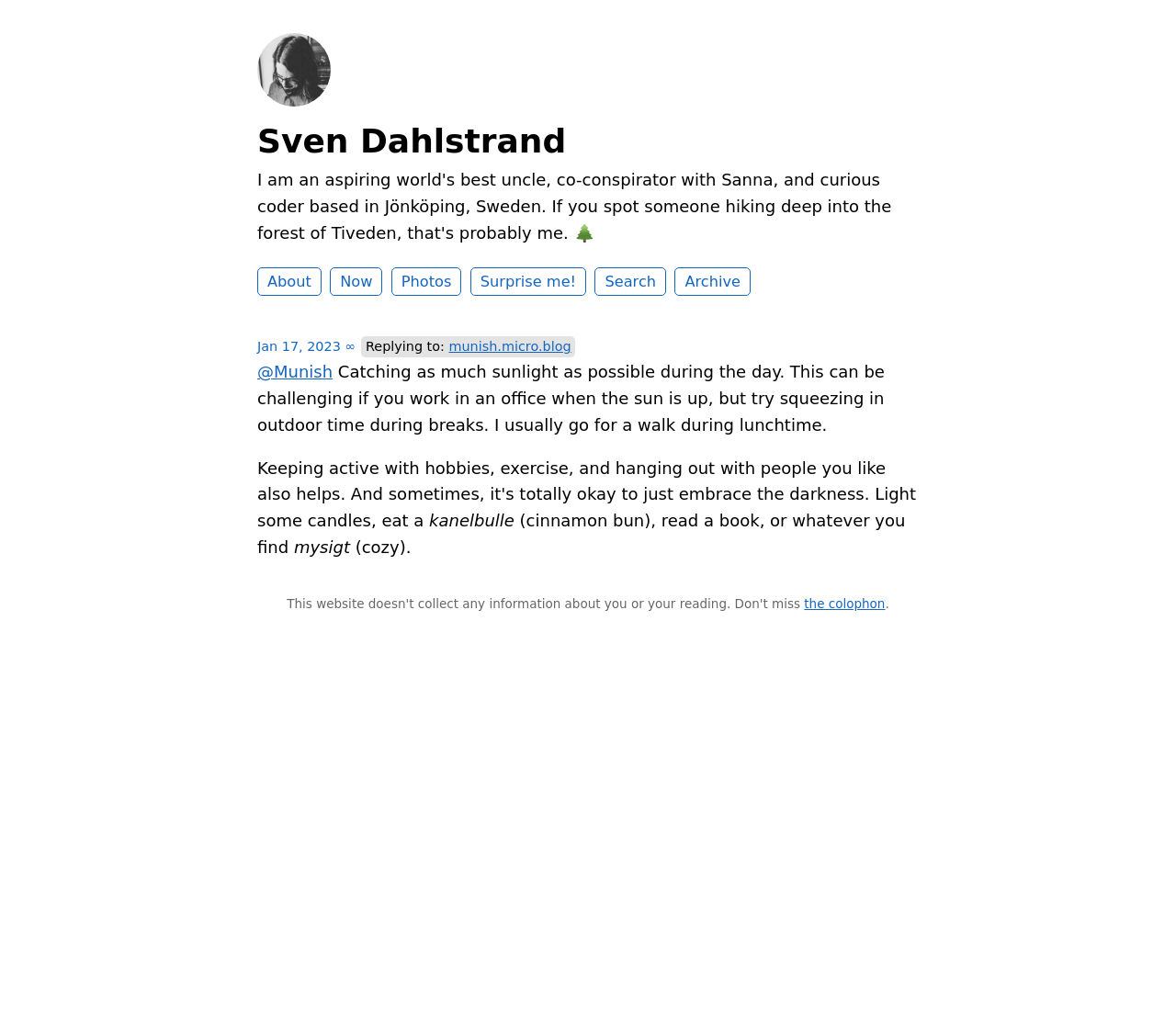Please respond to the question using a single word or phrase:
What is the profile name of the person in the profile photo?

Sven Dahlstrand